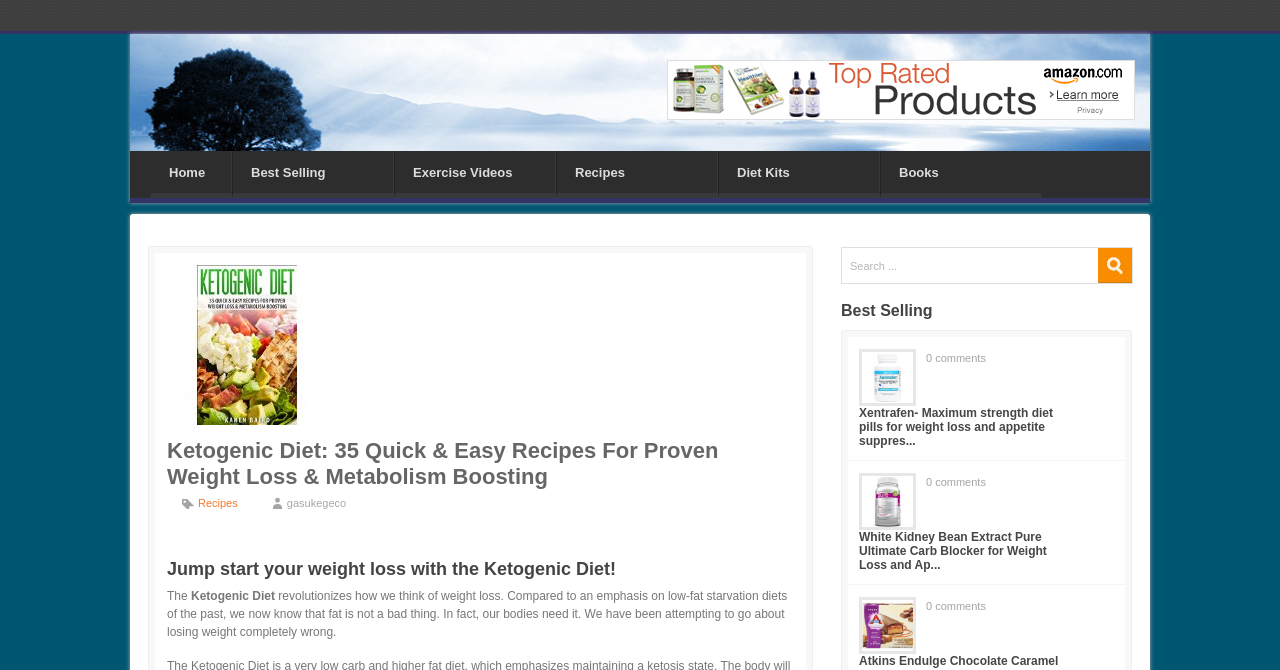What is the main topic of this webpage?
Based on the screenshot, provide a one-word or short-phrase response.

Ketogenic Diet